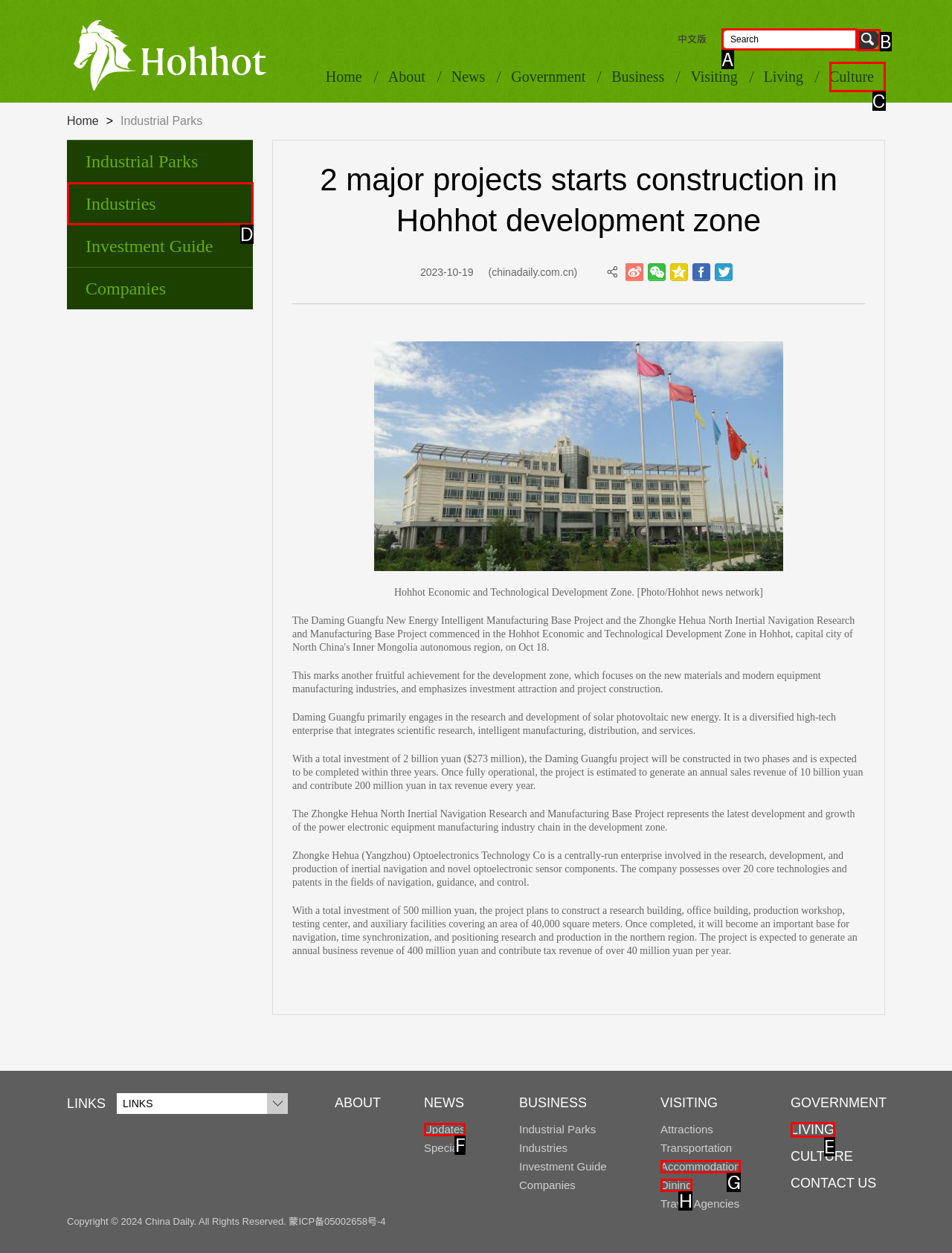Select the correct UI element to click for this task: Search.
Answer using the letter from the provided options.

A